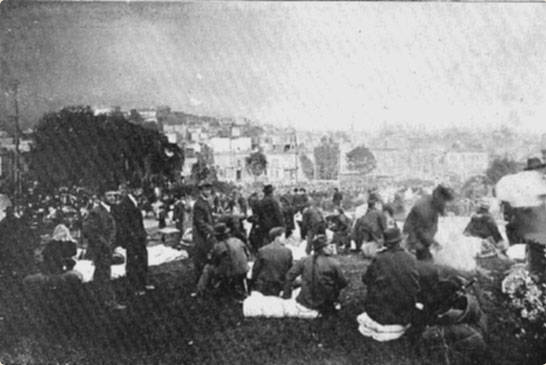Generate a complete and detailed caption for the image.

The image depicts a historical scene set in Washington Square Park during the aftermath of the 1906 San Francisco earthquake and fire. It presents a gathering of people, most of whom are seated on the grass, with some standing in a casual, social atmosphere. Attendees are seen in period attire, including men in suits and hats, and women in dresses, suggesting a community coming together amidst recovery efforts. The backdrop features an array of early 20th-century buildings, hinting at the urban landscape of San Francisco before its reconstruction. The photograph likely captures a moment of resilience and solidarity among the spectators, reflecting the spirit of the time as they navigate the challenges following the catastrophic events. The image is credited to a private collection in San Francisco, underscoring its historical significance.